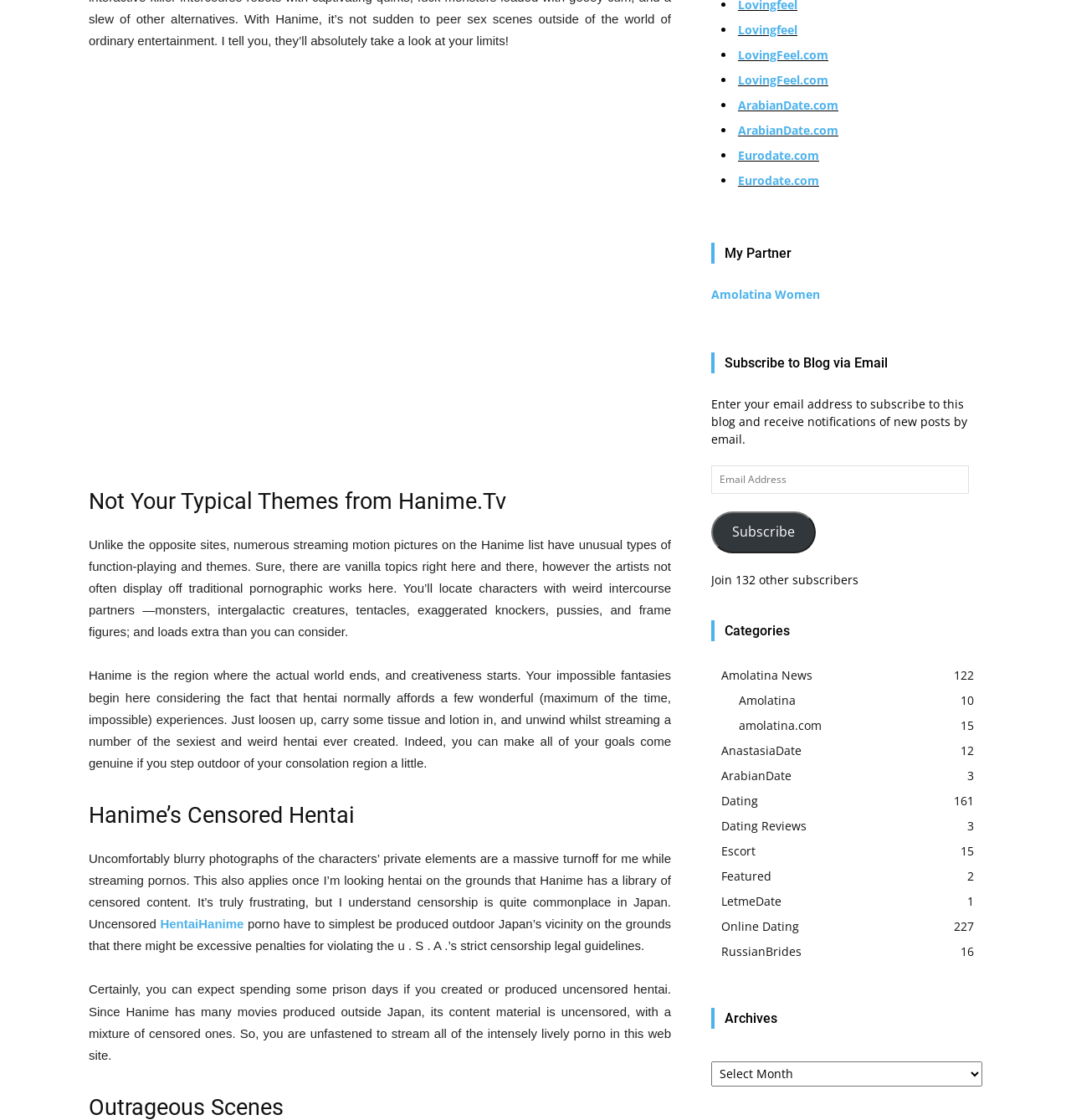Can you provide the bounding box coordinates for the element that should be clicked to implement the instruction: "Click the 'Subscribe' button"?

[0.664, 0.456, 0.762, 0.494]